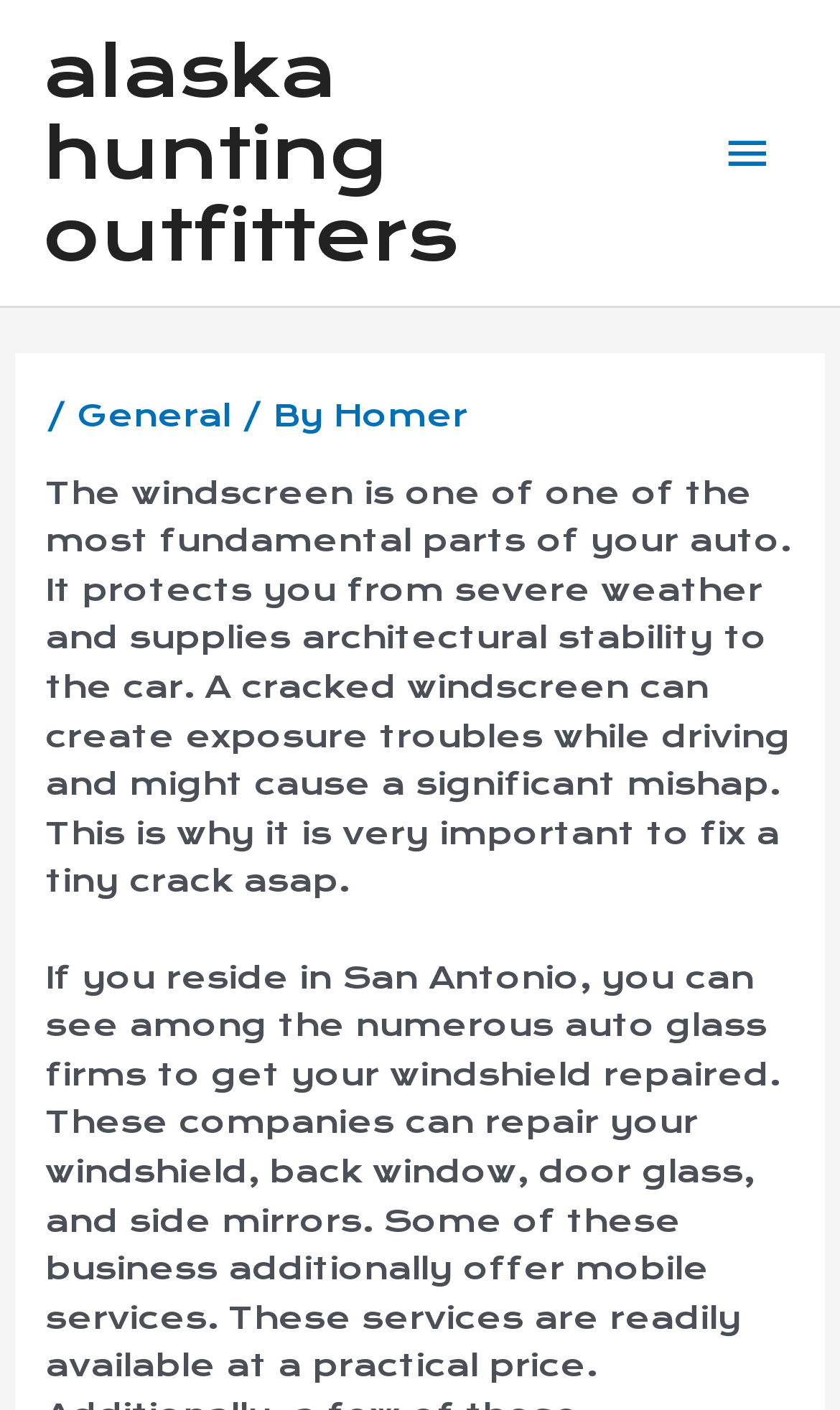What is the menu item after 'General'?
Examine the screenshot and reply with a single word or phrase.

Homer